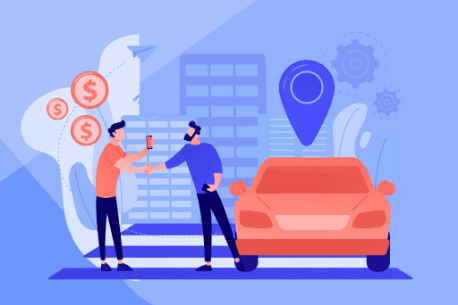What is the tone of the handshake gesture?
Answer the question with a thorough and detailed explanation.

The handshake gesture, as described in the caption, conveys a sense of friendliness and professionalism, indicating a positive and respectful interaction between the two individuals, which is in line with the overall theme of modern and efficient vehicle transport services.